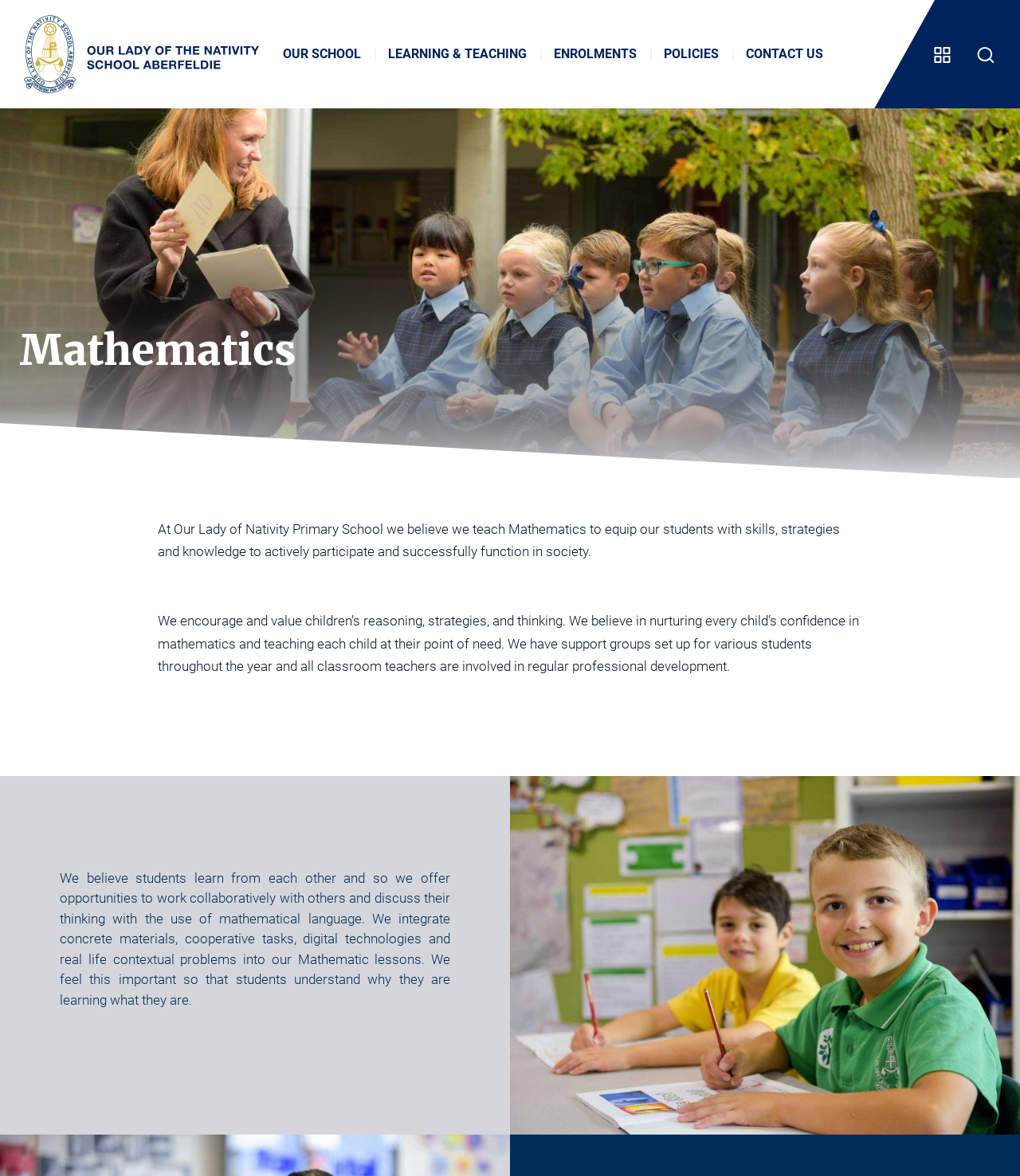Highlight the bounding box coordinates of the region I should click on to meet the following instruction: "View the 'Mathematics' page".

[0.384, 0.183, 0.562, 0.208]